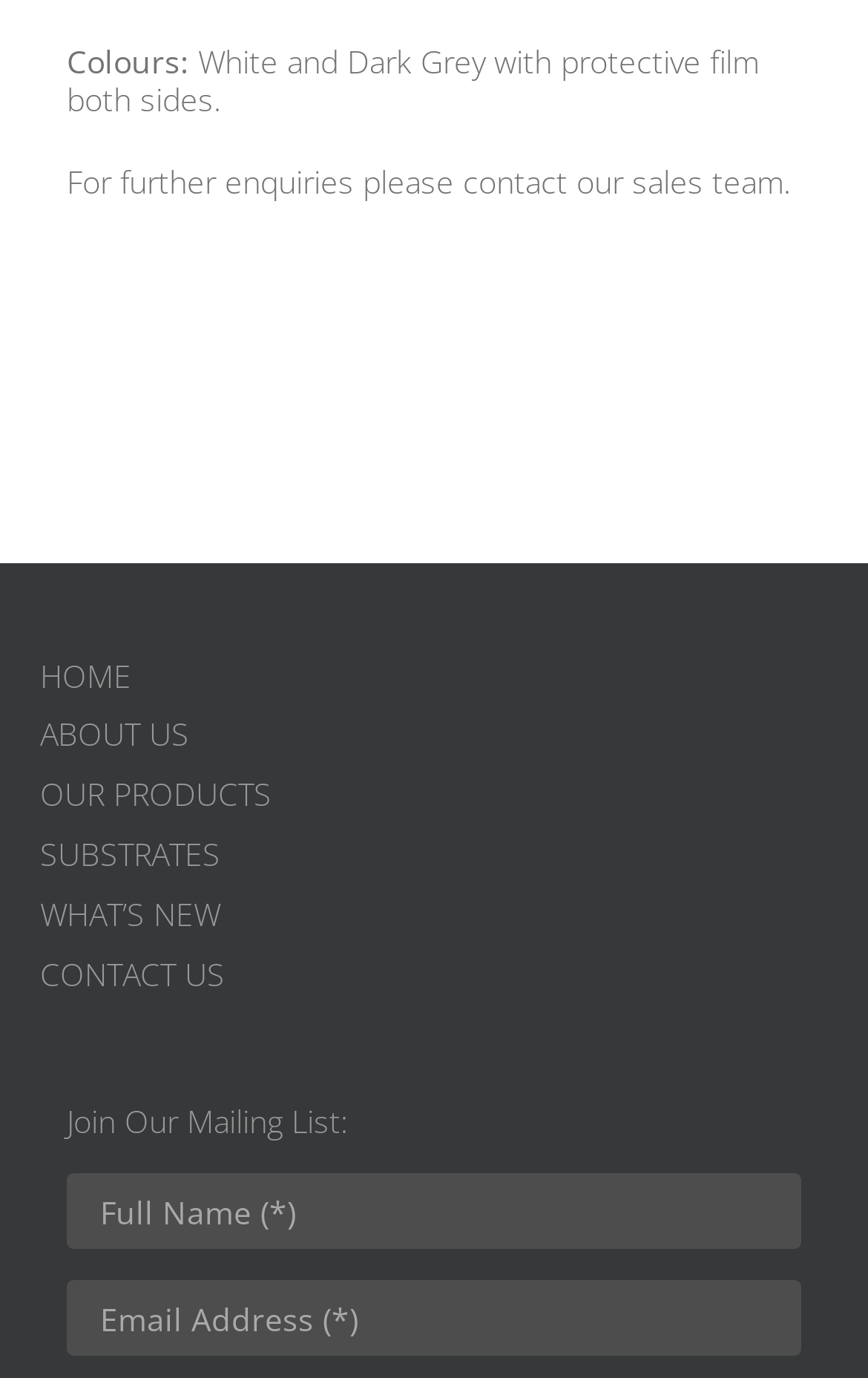What are the navigation options on the webpage?
Based on the image, please offer an in-depth response to the question.

The webpage has a series of links including 'HOME', 'ABOUT US', 'OUR PRODUCTS', 'SUBSTRATES', 'WHAT’S NEW', and 'CONTACT US' which serve as navigation options for the user.